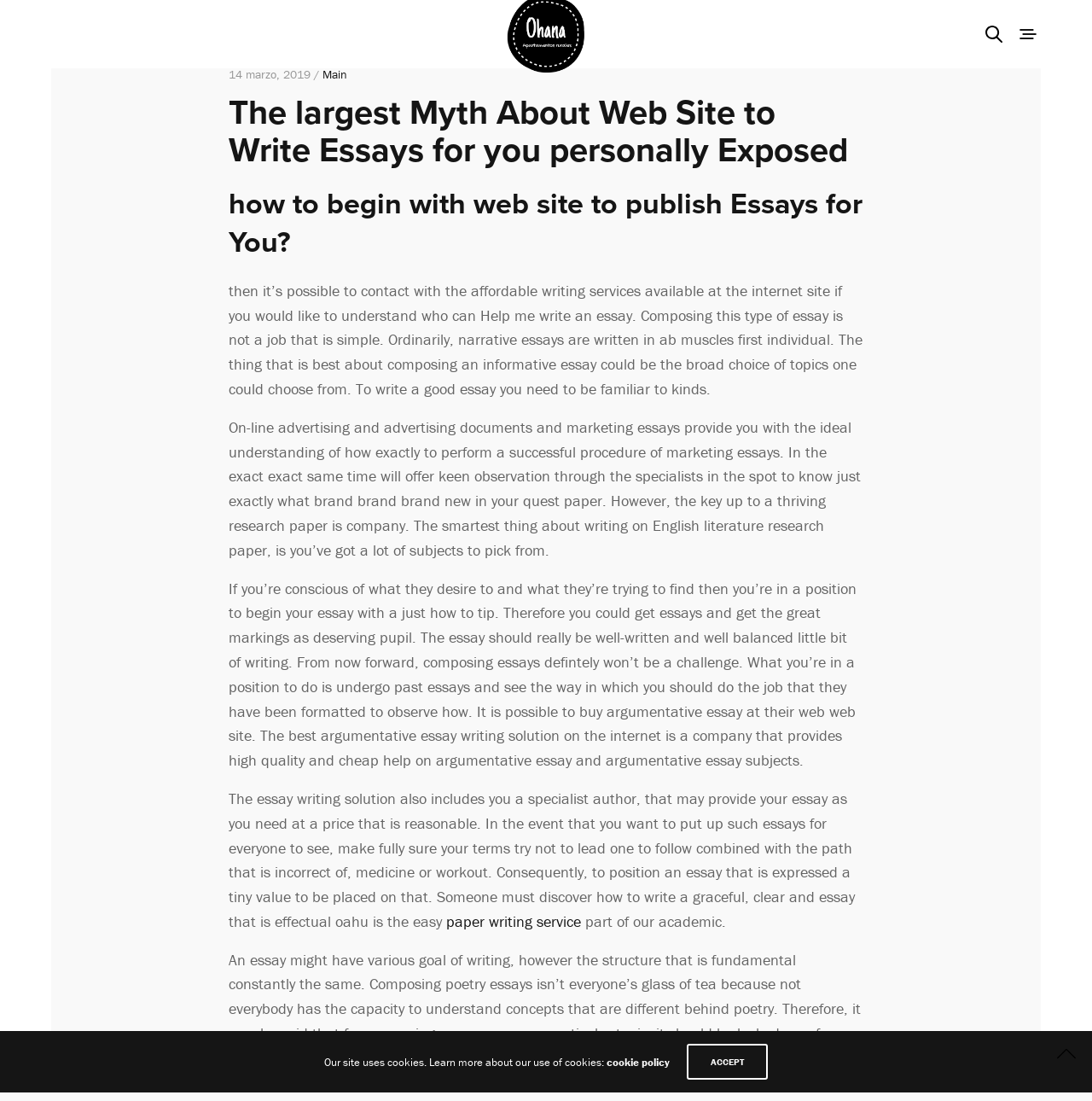Locate and generate the text content of the webpage's heading.

The largest Myth About Web Site to Write Essays for you personally Exposed